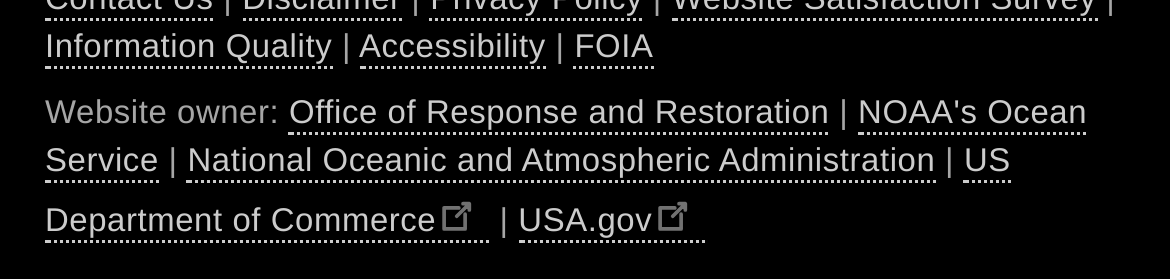Pinpoint the bounding box coordinates of the element you need to click to execute the following instruction: "Read the blog". The bounding box should be represented by four float numbers between 0 and 1, in the format [left, top, right, bottom].

None